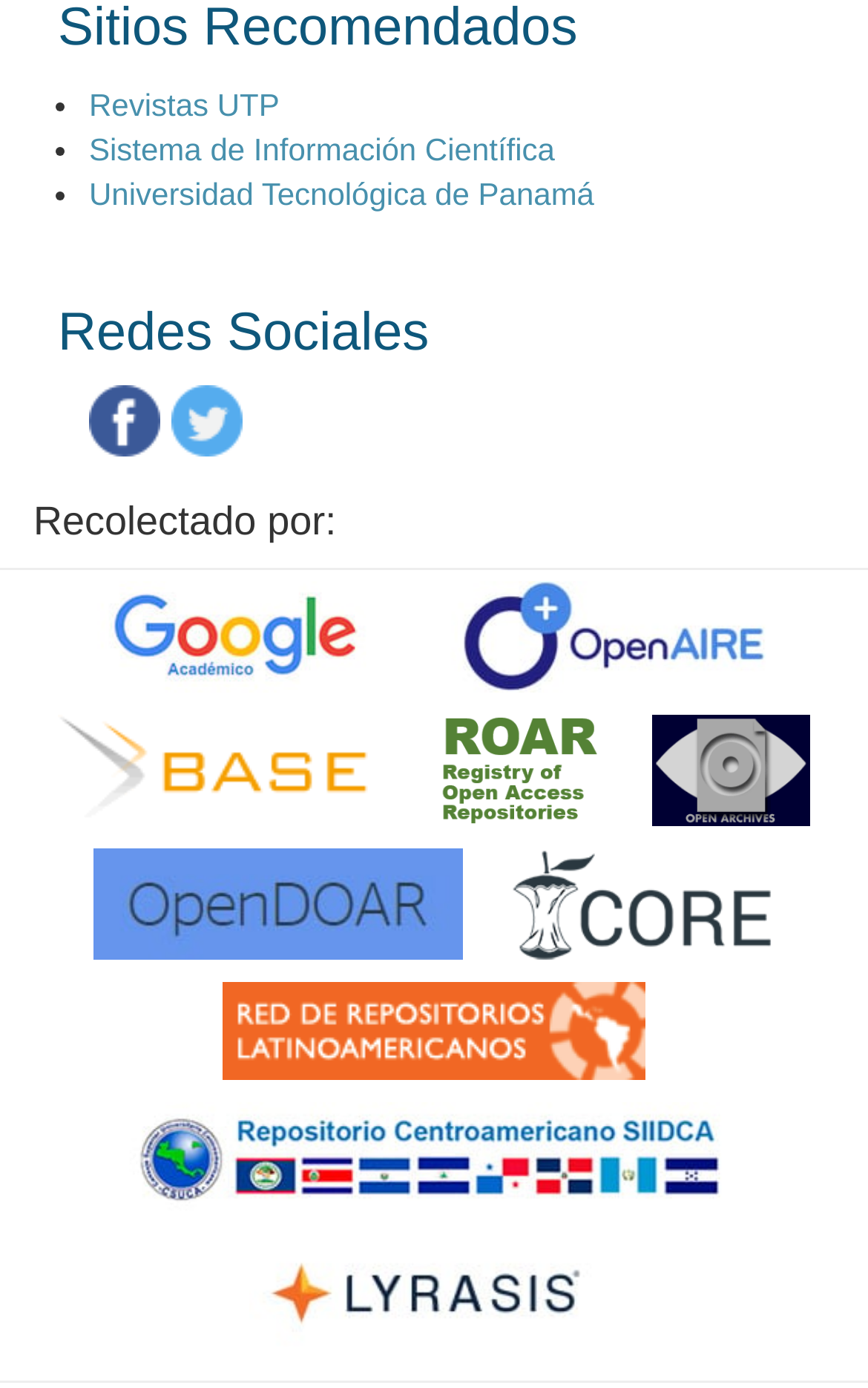Please identify the bounding box coordinates of the clickable region that I should interact with to perform the following instruction: "Open OpenAire". The coordinates should be expressed as four float numbers between 0 and 1, i.e., [left, top, right, bottom].

[0.496, 0.418, 0.912, 0.499]